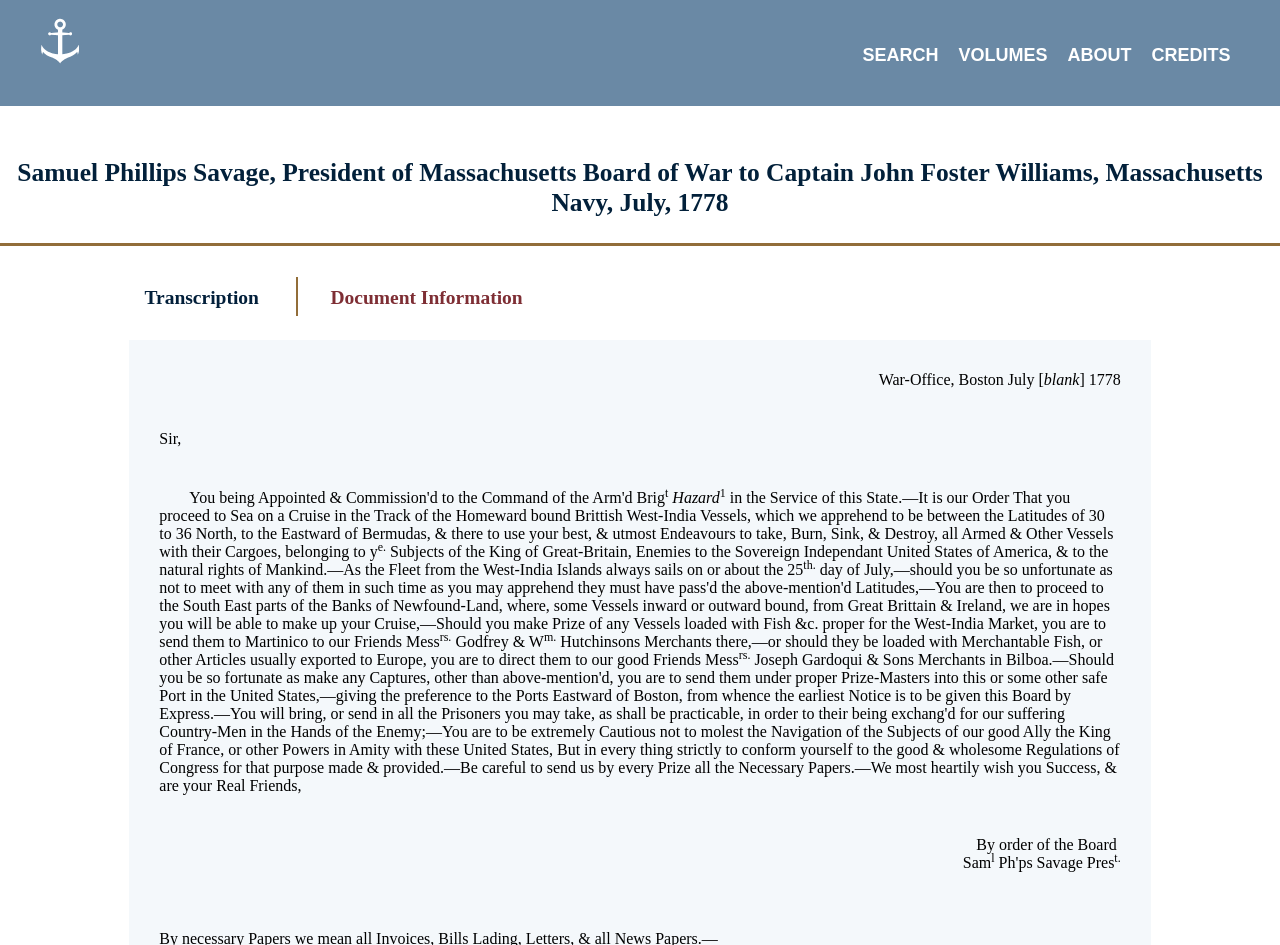What is the name of the president of Massachusetts Board of War?
Use the screenshot to answer the question with a single word or phrase.

Samuel Phillips Savage